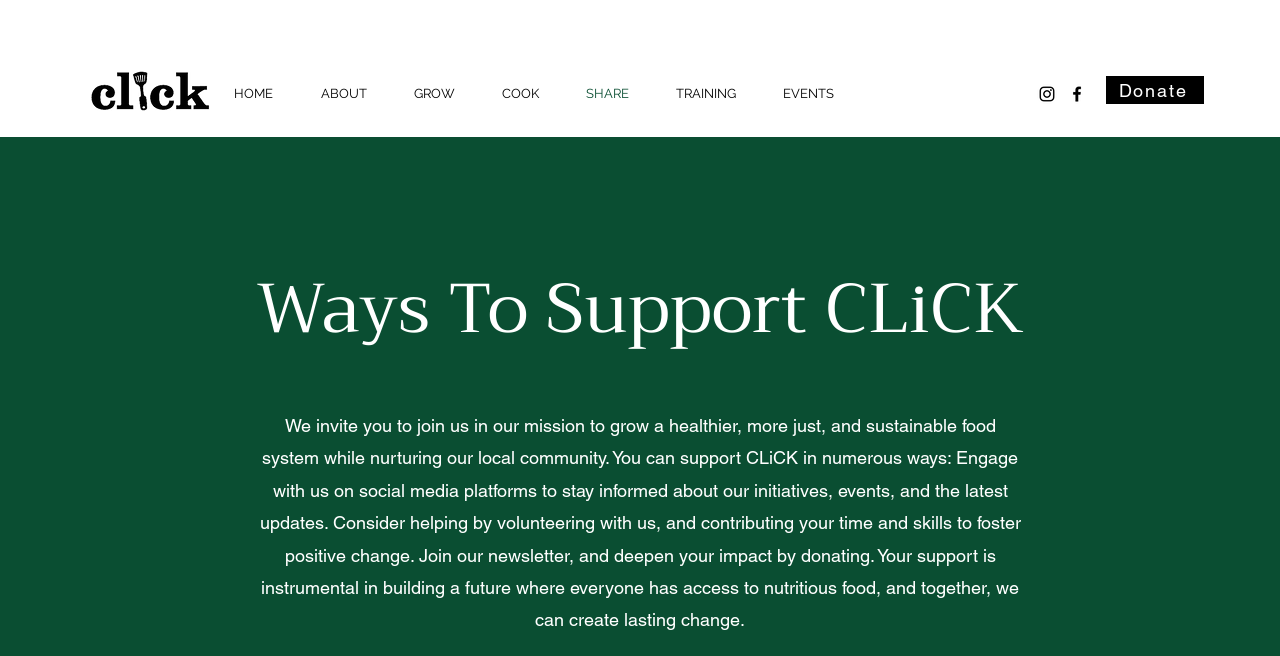Find the bounding box coordinates of the area to click in order to follow the instruction: "Go to HOME page".

[0.164, 0.122, 0.232, 0.165]